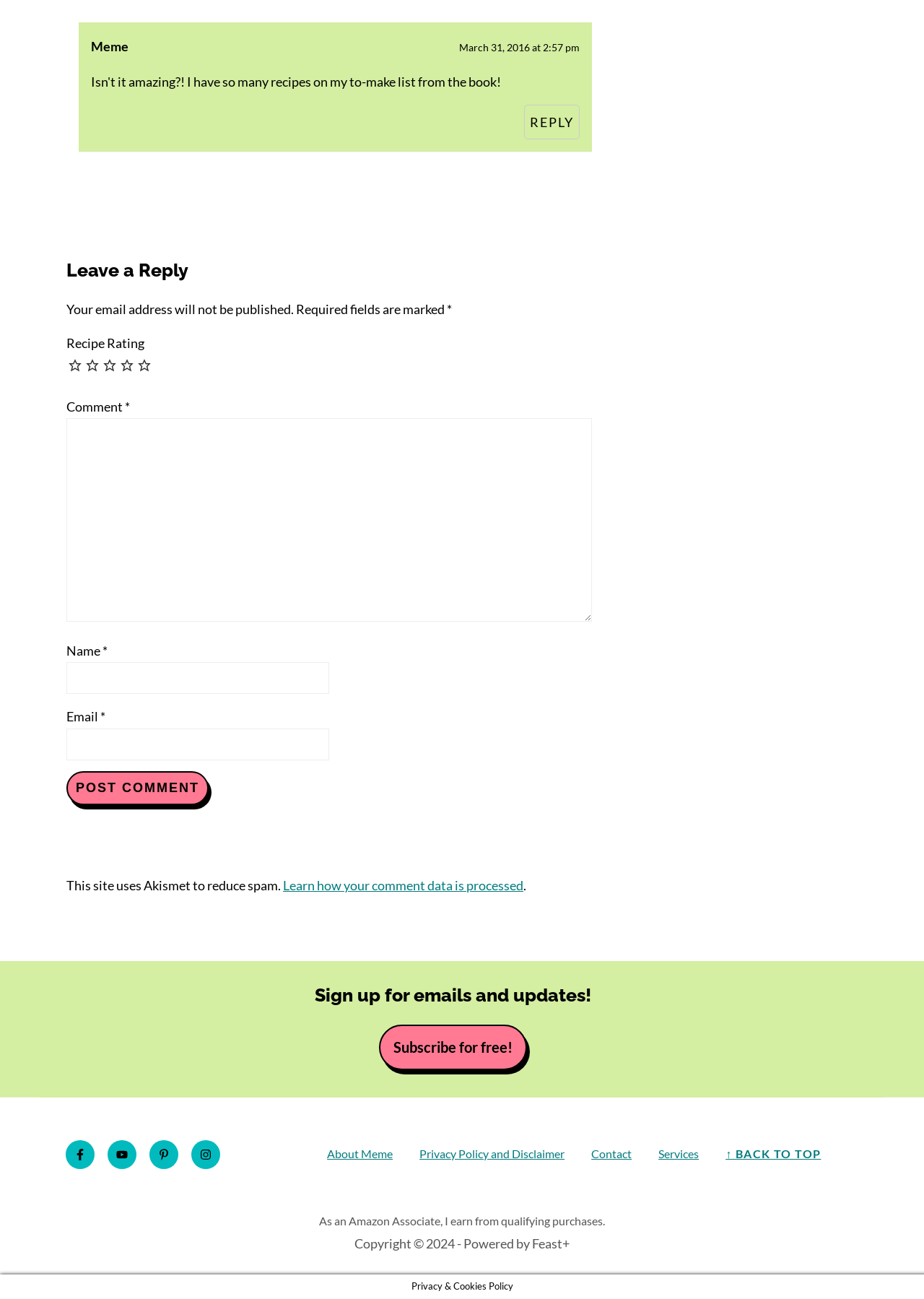Locate the bounding box coordinates of the region to be clicked to comply with the following instruction: "Subscribe for free!". The coordinates must be four float numbers between 0 and 1, in the form [left, top, right, bottom].

[0.41, 0.789, 0.57, 0.824]